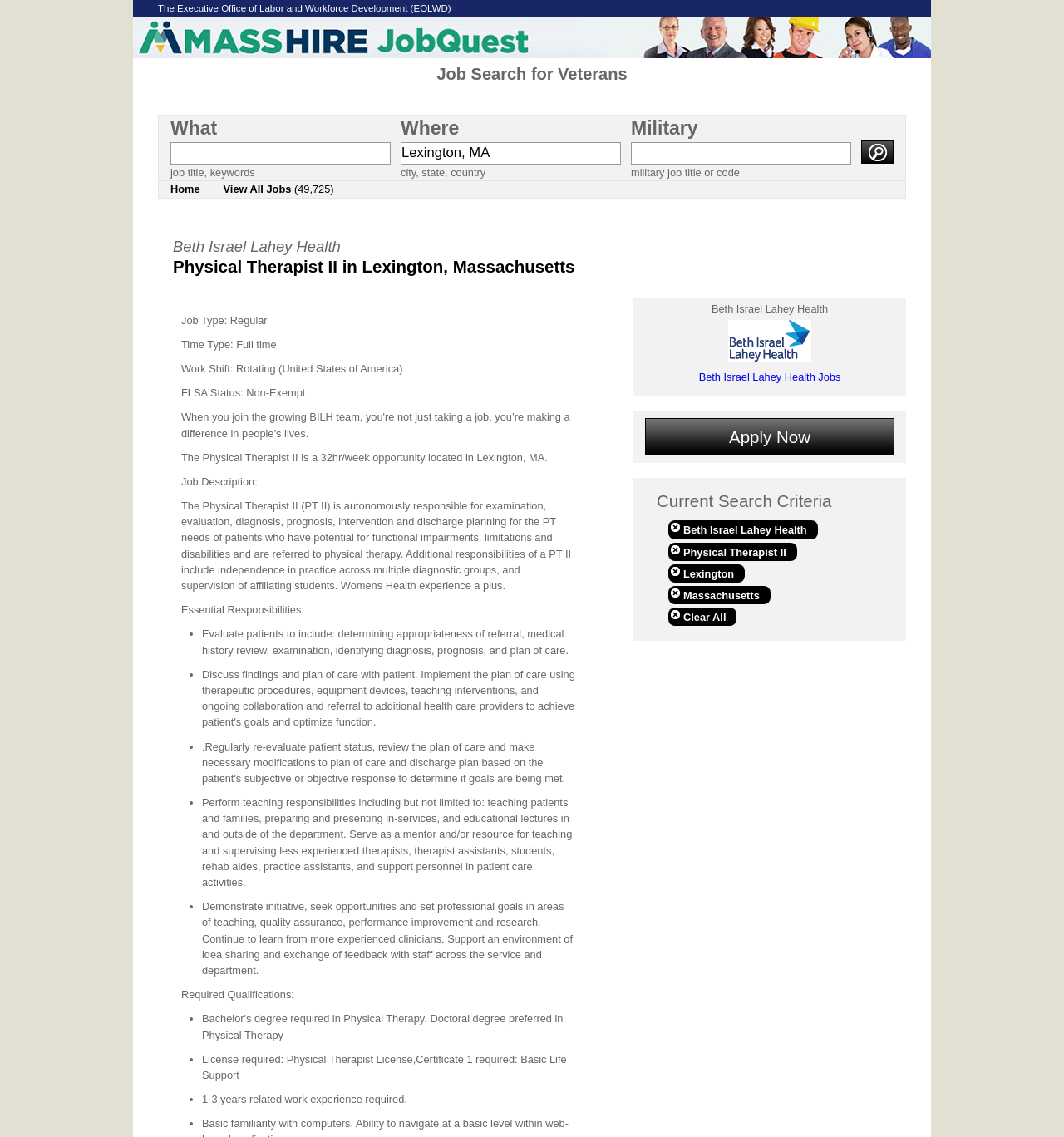Please find and give the text of the main heading on the webpage.

Massachusetts Veterans Jobs